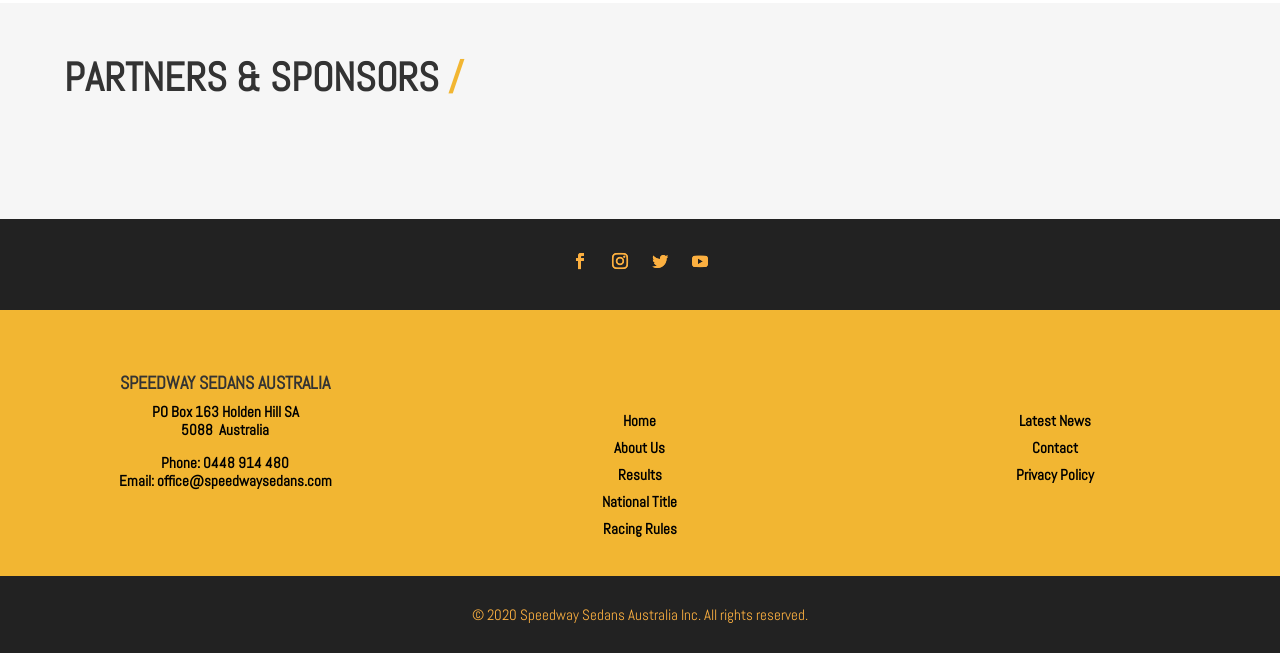Please indicate the bounding box coordinates for the clickable area to complete the following task: "Send an email to office@speedwaysedans.com". The coordinates should be specified as four float numbers between 0 and 1, i.e., [left, top, right, bottom].

[0.122, 0.722, 0.259, 0.751]